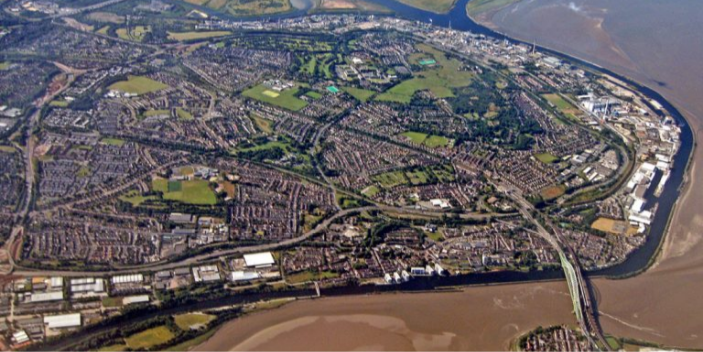From the image, can you give a detailed response to the question below:
What is the purpose of the green spaces in the town?

According to the caption, the patches of greenery in the image provide essential recreational spaces for residents, contributing to the town's livability and charm. This implies that the primary purpose of these green spaces is to serve as recreational areas for the town's residents.